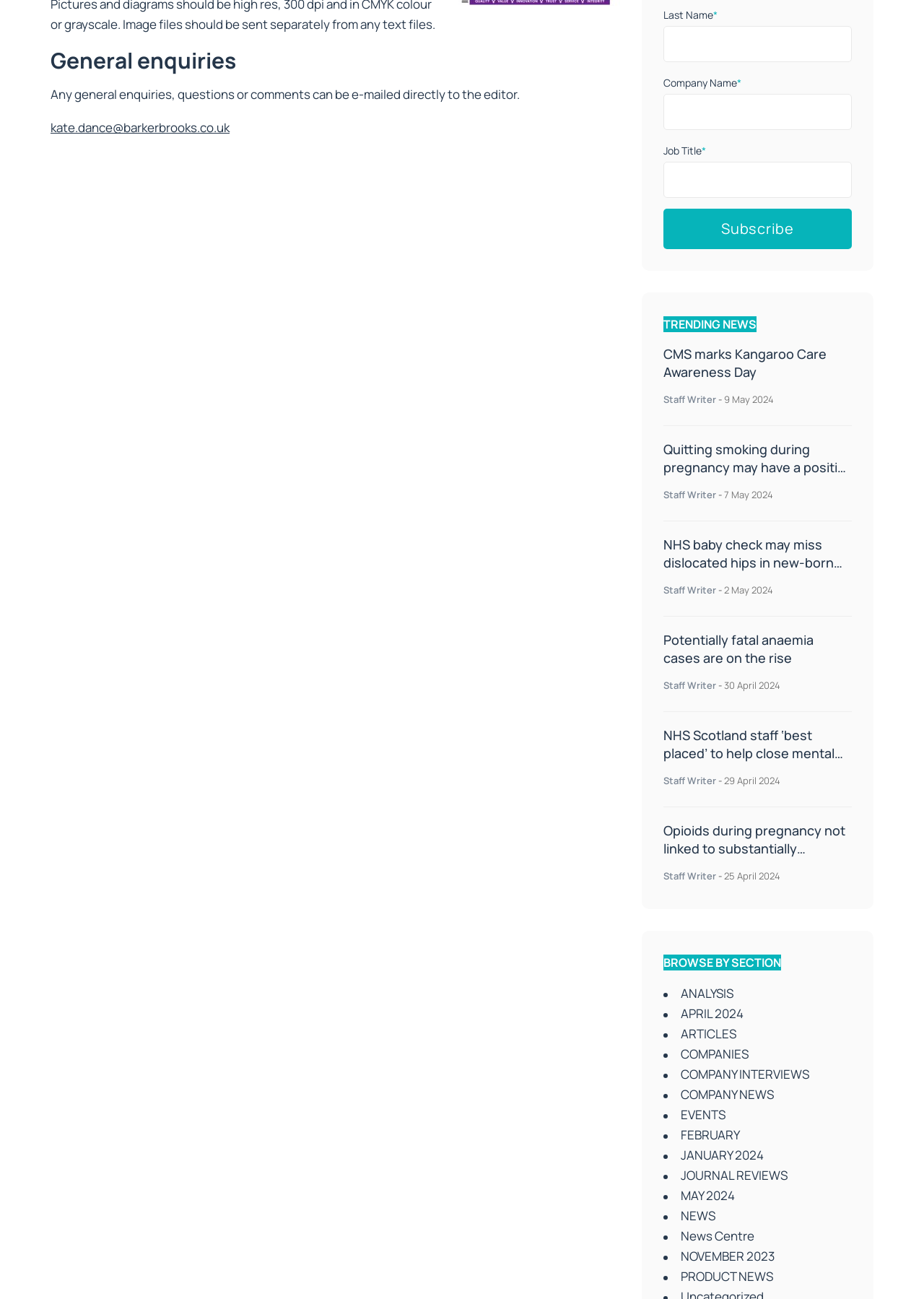Carefully examine the image and provide an in-depth answer to the question: How many news articles are displayed on the webpage?

The webpage displays six news articles, each with a heading, a link to the full article, and the author's name. The articles are listed in a vertical column, with the most recent article at the top.